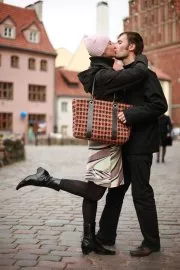Provide a brief response to the question below using one word or phrase:
What is the atmosphere of the scene?

Intimate